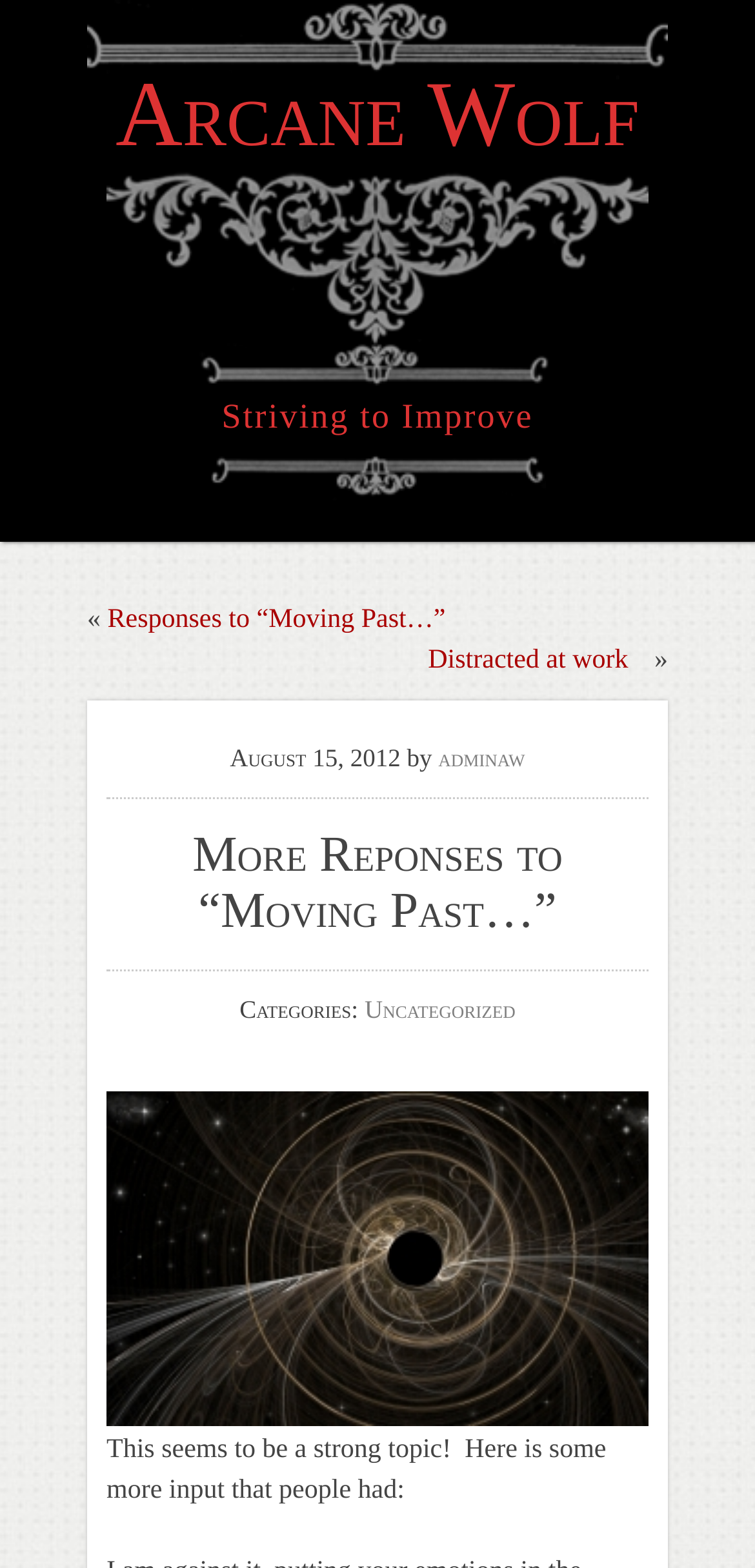Provide the bounding box coordinates of the UI element this sentence describes: "Distracted at work".

[0.567, 0.412, 0.832, 0.431]